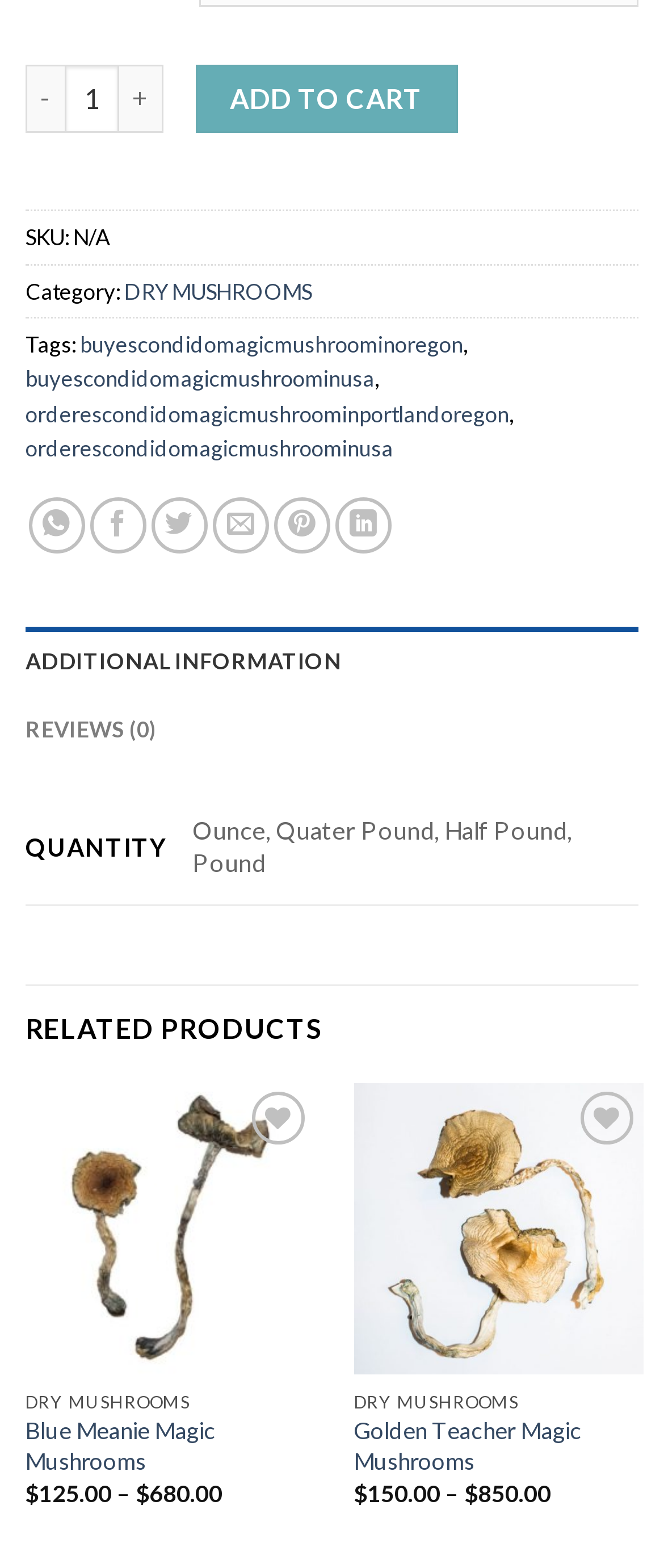Determine the bounding box coordinates for the region that must be clicked to execute the following instruction: "Add Blue Meanie Magic Mushrooms to wishlist".

[0.379, 0.696, 0.458, 0.73]